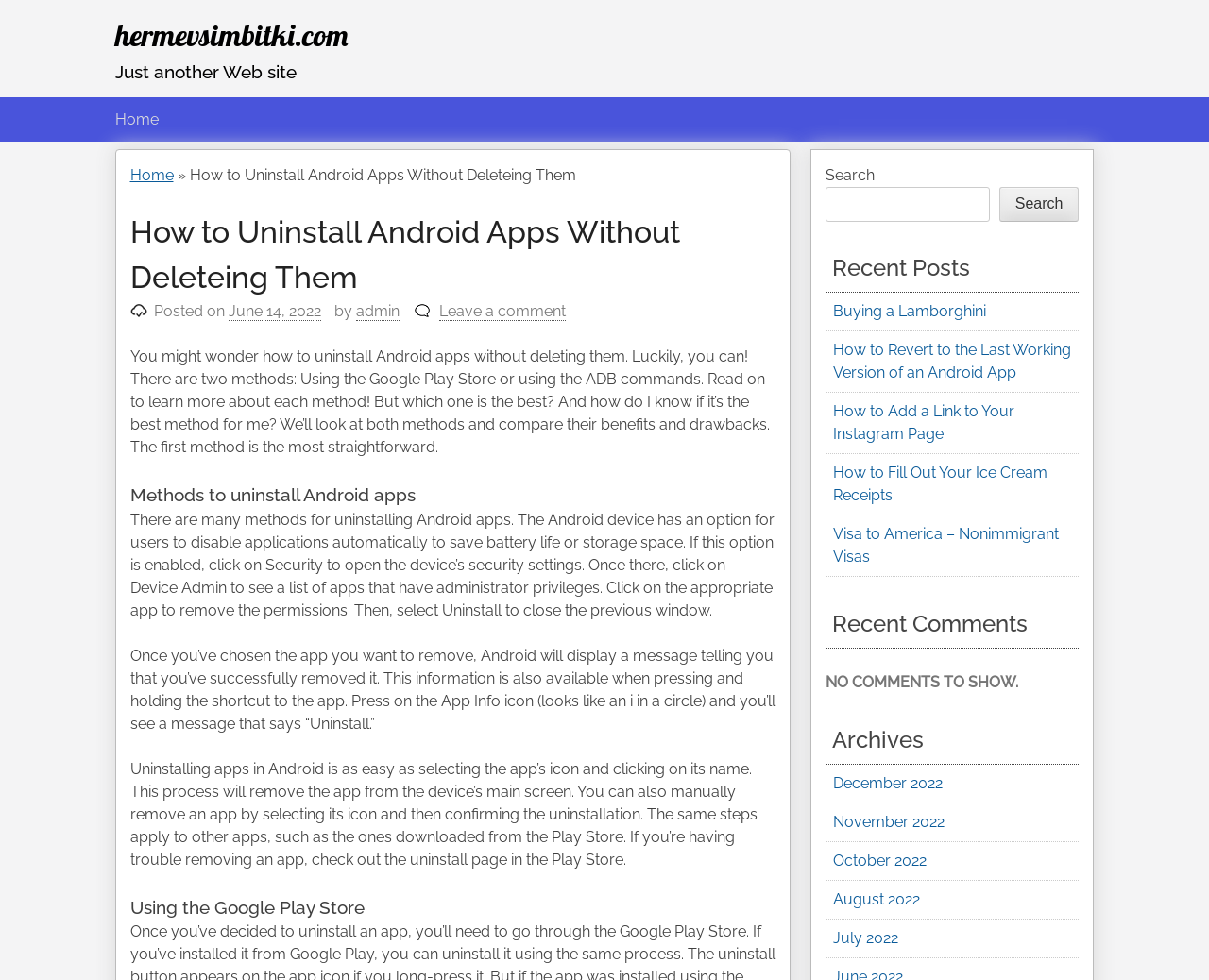Describe all significant elements and features of the webpage.

This webpage is about uninstalling Android apps without deleting them. At the top, there is a link to skip to the content and a heading with the website's name, "hermevsimbitki.com". Below that, there is a heading that says "Just another Web site". 

On the left side, there is a navigation menu with a link to the home page, which is currently focused. The menu also contains a header with the title of the current page, "How to Uninstall Android Apps Without Deleteing Them". Below the title, there is a paragraph that summarizes the content of the page, explaining that there are two methods to uninstall Android apps: using the Google Play Store or using ADB commands.

The main content of the page is divided into sections. The first section is about the methods to uninstall Android apps, which explains that there are many ways to do so, including disabling applications automatically to save battery life or storage space. The section also provides step-by-step instructions on how to uninstall an app.

The next section is about using the Google Play Store to uninstall apps. 

On the right side, there is a search bar with a button to search. Below the search bar, there are headings for "Recent Posts", "Recent Comments", and "Archives". Under "Recent Posts", there are five links to other articles on the website, including "Buying a Lamborghini" and "How to Revert to the Last Working Version of an Android App". Under "Recent Comments", it says "NO COMMENTS TO SHOW." Under "Archives", there are five links to monthly archives, from December 2022 to July 2022.